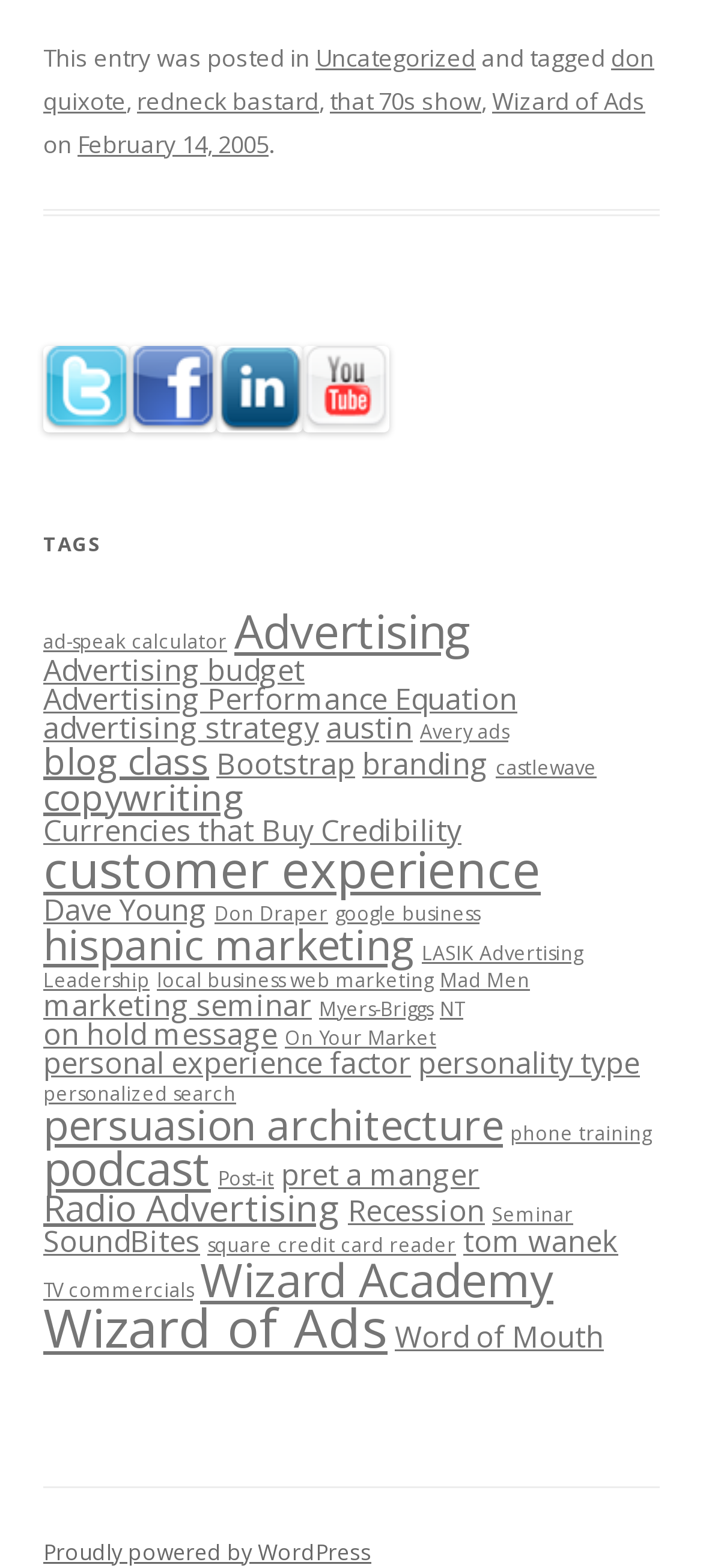Please use the details from the image to answer the following question comprehensively:
What is the title of the tags section?

The title of the tags section can be found in the complementary section of the webpage, where it says 'TAGS' in a heading element.